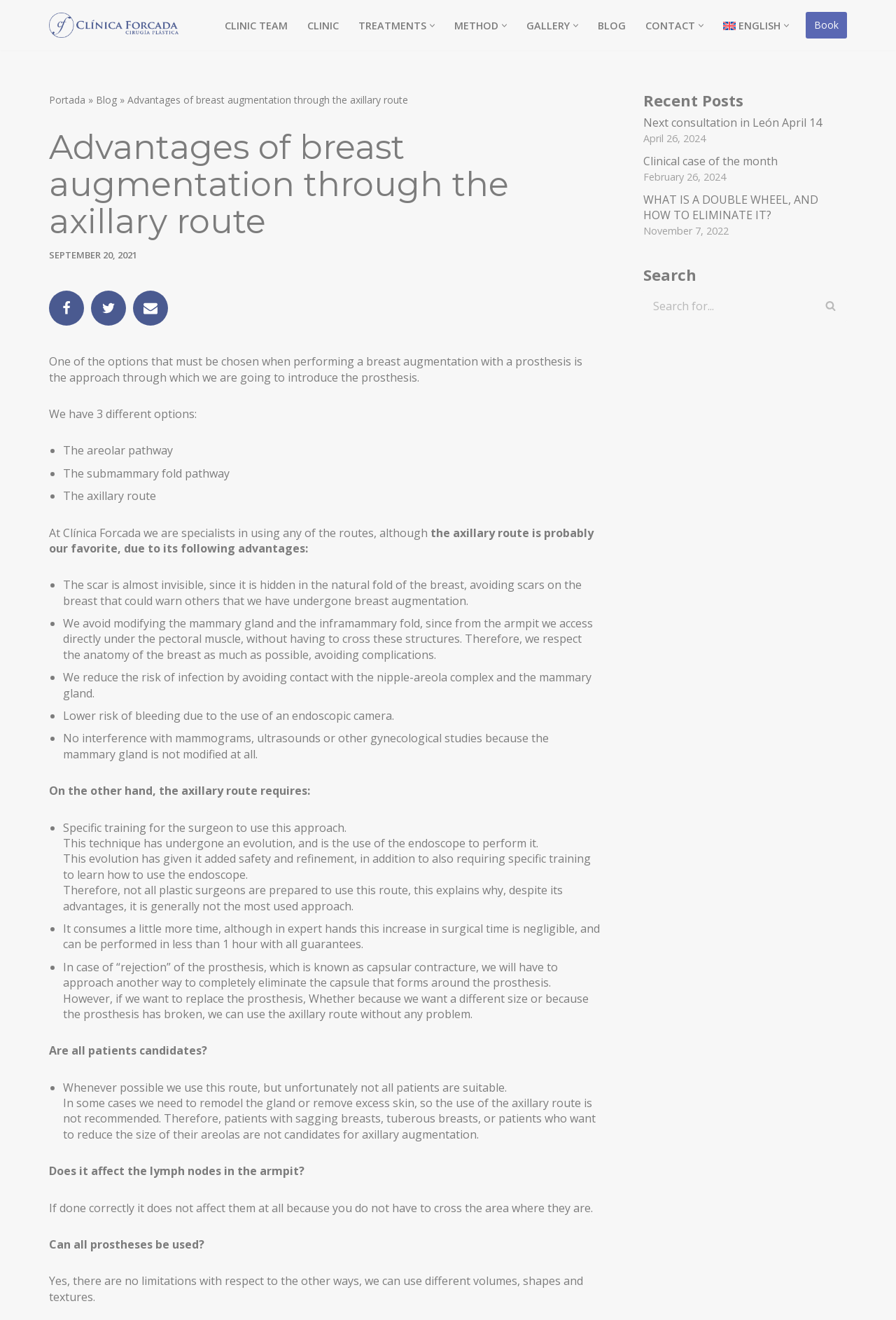How many social media links are there?
Please elaborate on the answer to the question with detailed information.

There are three social media links at the bottom of the webpage, which are Facebook, Twitter, and Email.